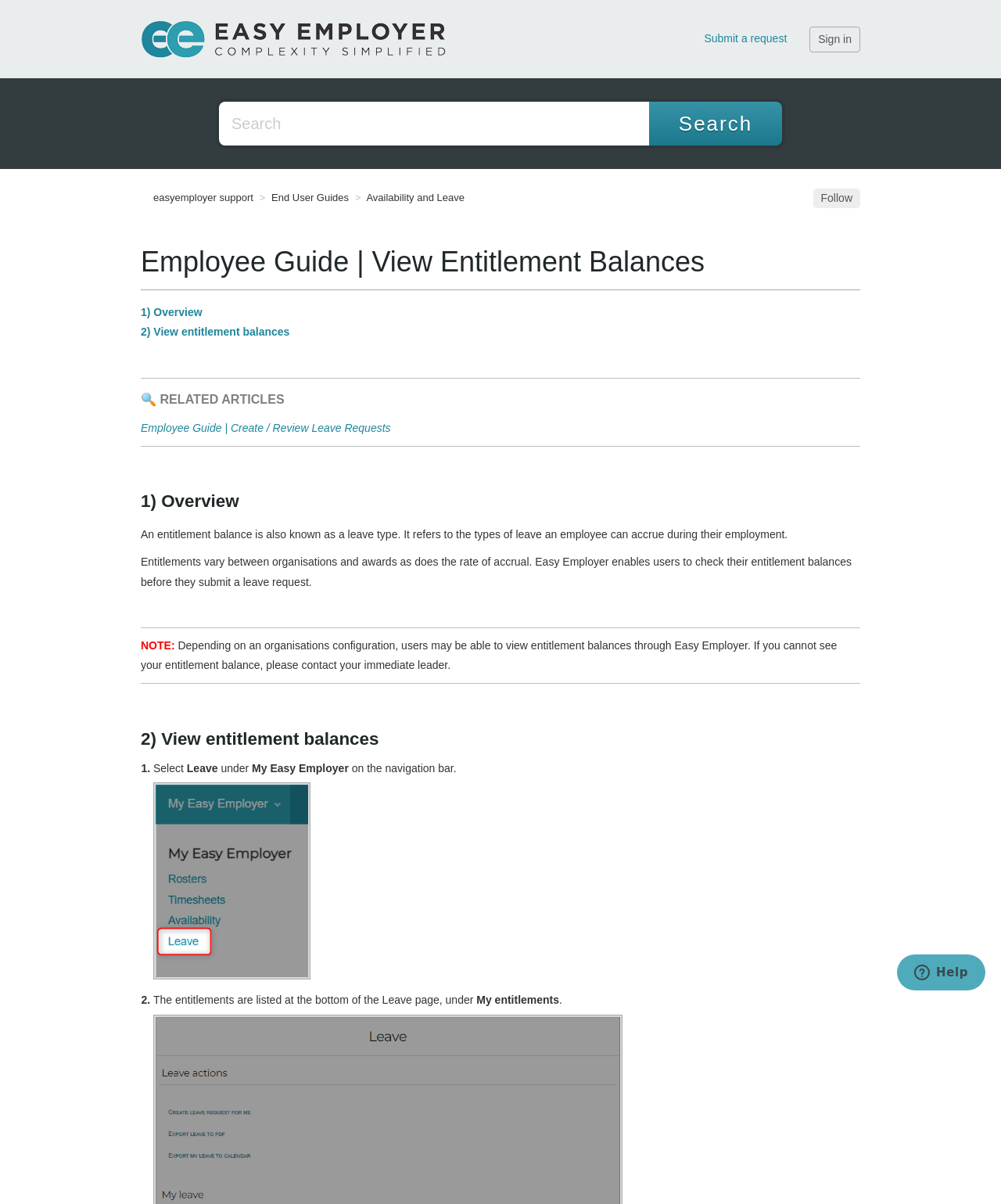What is the purpose of Easy Employer?
Analyze the screenshot and provide a detailed answer to the question.

Easy Employer enables users to check their entitlement balances before they submit a leave request, as mentioned in the section '1) Overview' of the webpage.